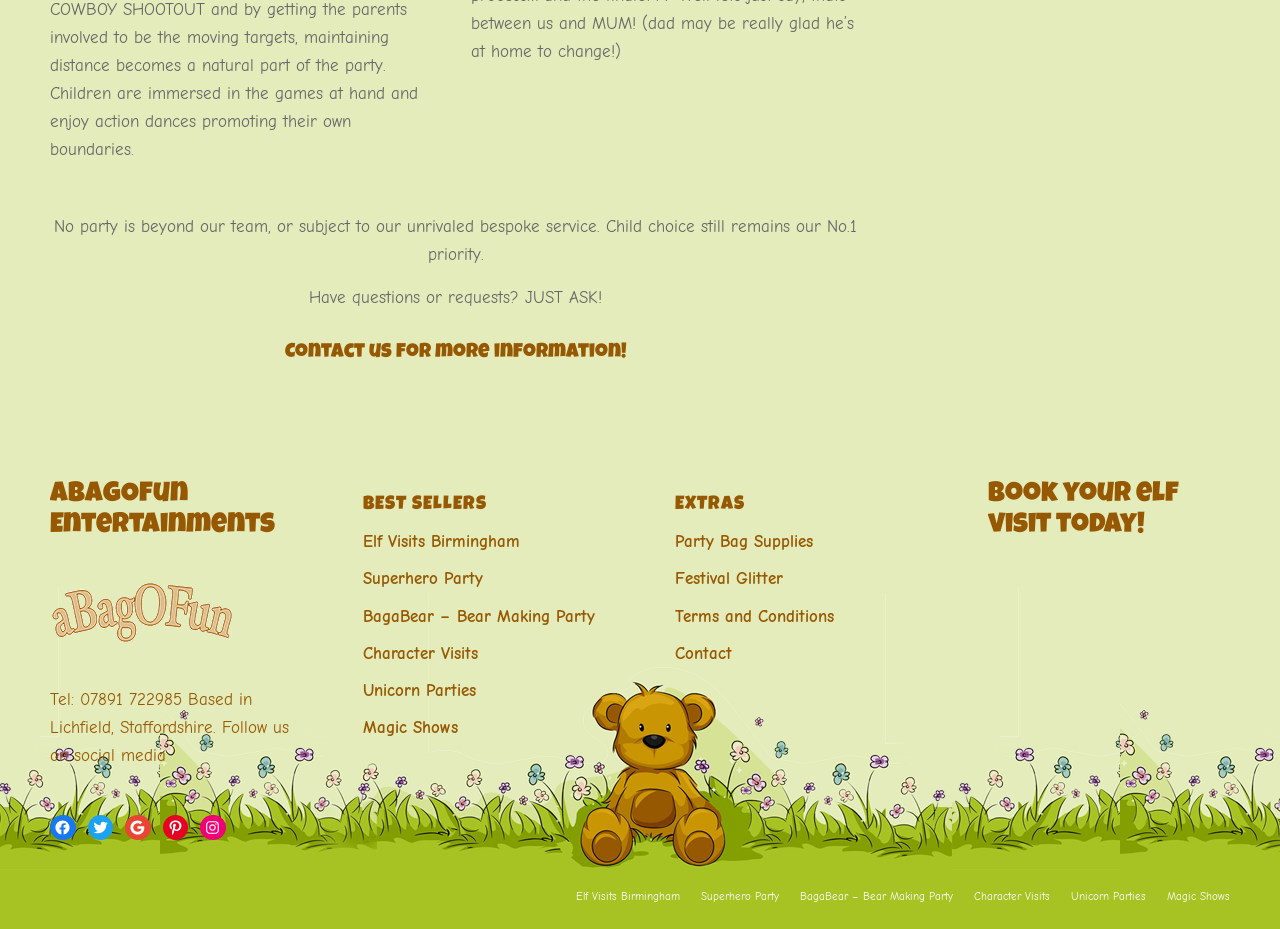Utilize the information from the image to answer the question in detail:
What is the name of the company?

The company name can be found in the heading element with the text 'AbagOfun Entertainments'.